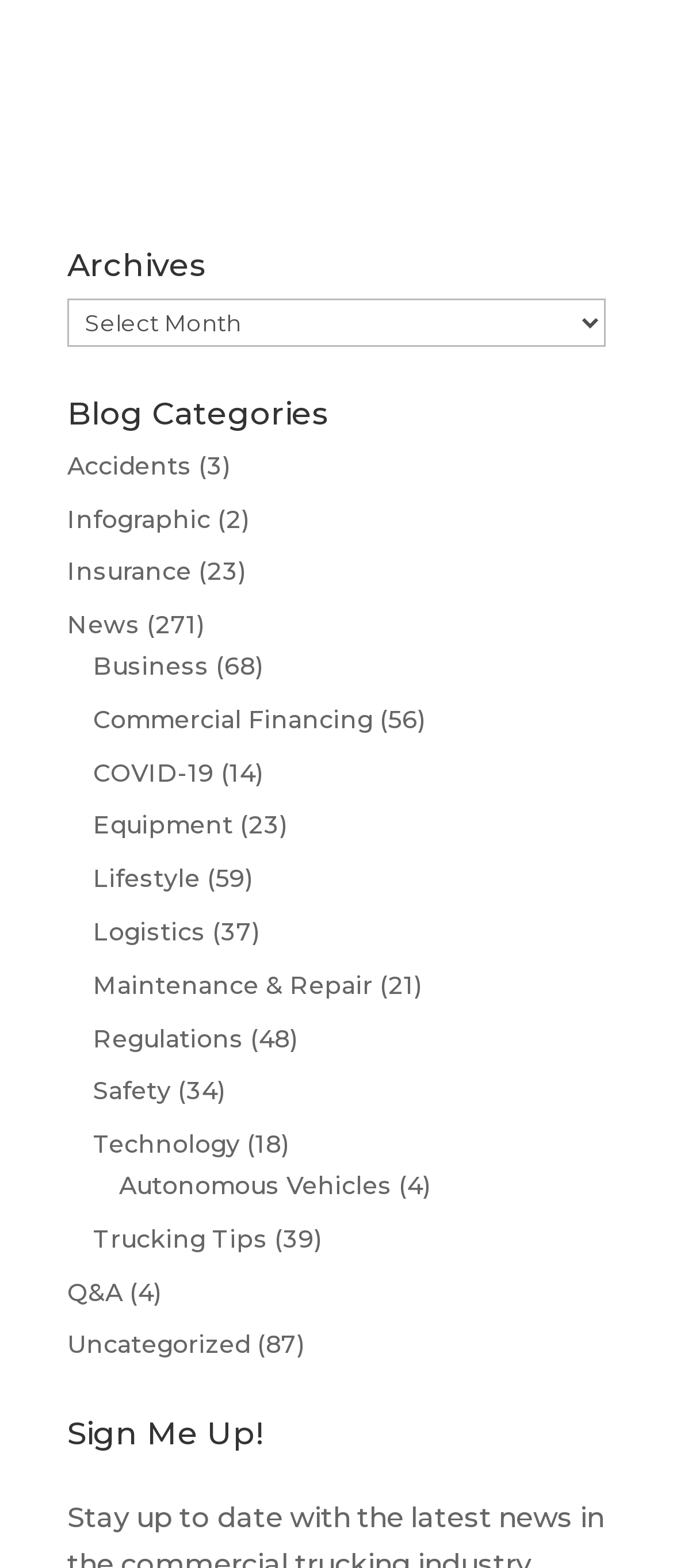Utilize the details in the image to give a detailed response to the question: How many articles are in the News category?

I found the link 'News' at [0.1, 0.389, 0.208, 0.409] and the corresponding StaticText '(271)' at [0.208, 0.389, 0.303, 0.409], which indicates the number of articles in the News category.